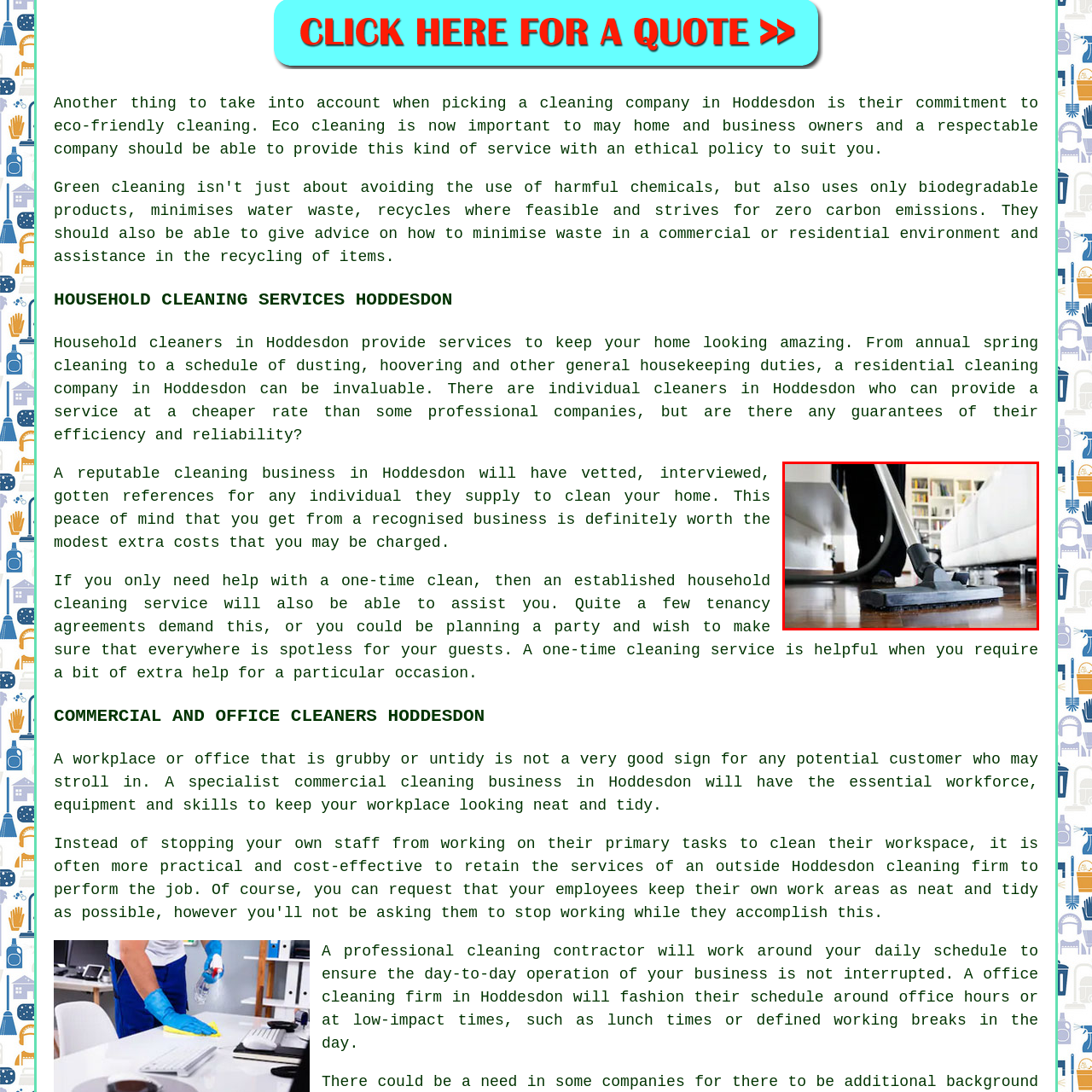Please review the image enclosed by the red bounding box and give a detailed answer to the following question, utilizing the information from the visual: What is the theme related to the image?

The visual aligns with the theme of household cleaning services in Hoddesdon, Hertfordshire, where residents seek efficient cleaning solutions to maintain a pristine home environment.